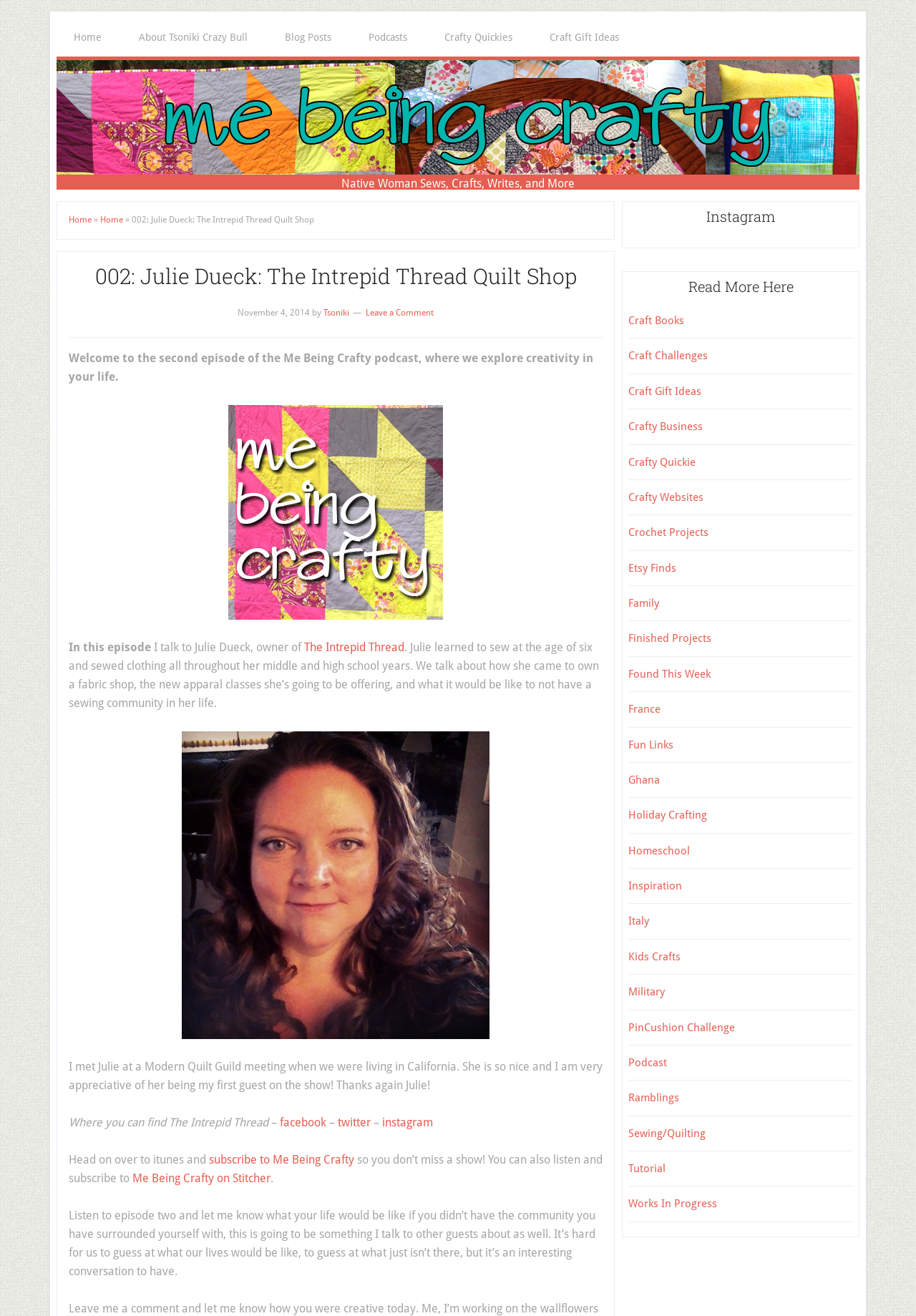Use a single word or phrase to answer the question: 
What is the name of the image shown in the blog post?

mbc 300x300